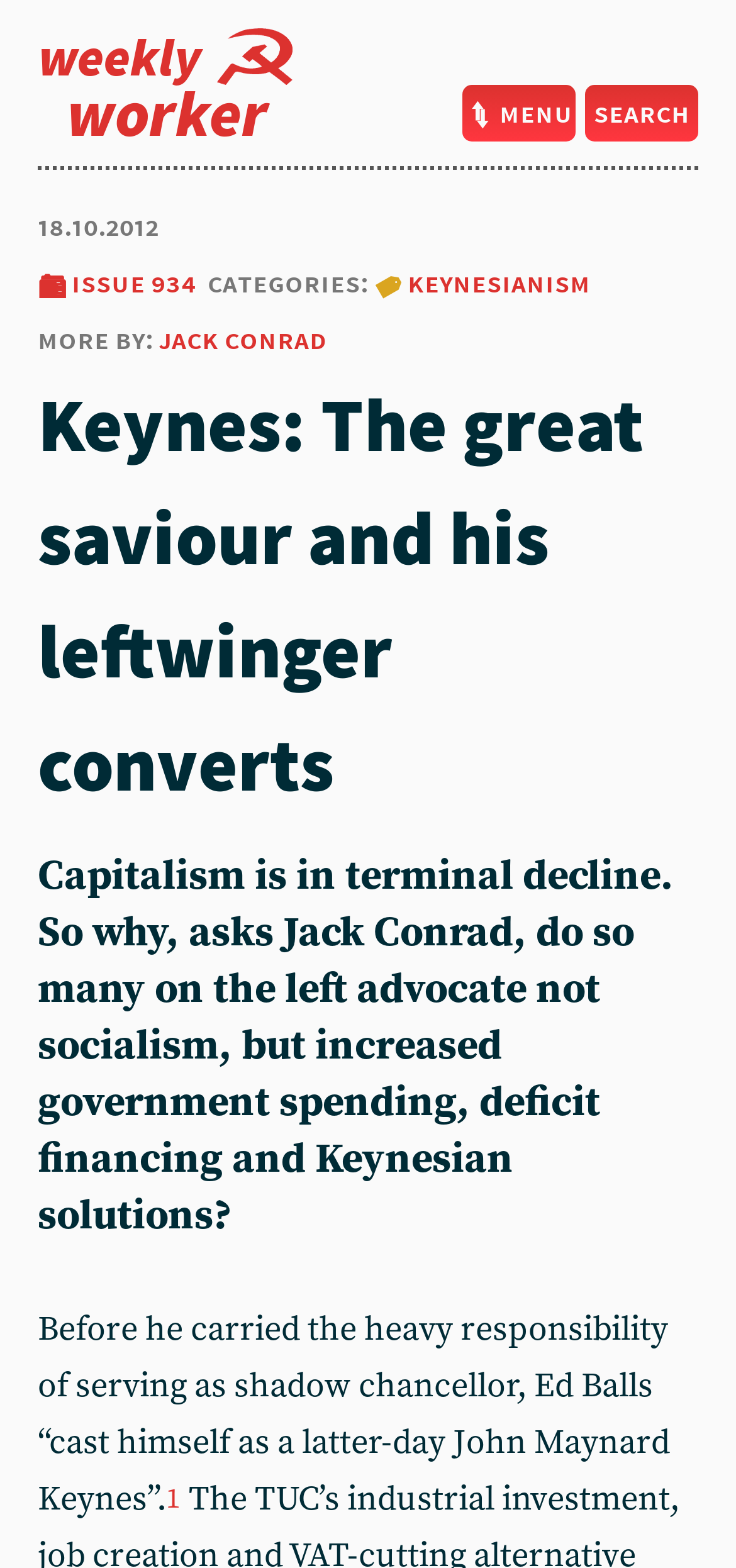What is the category of the article?
Using the image provided, answer with just one word or phrase.

t keynesianism